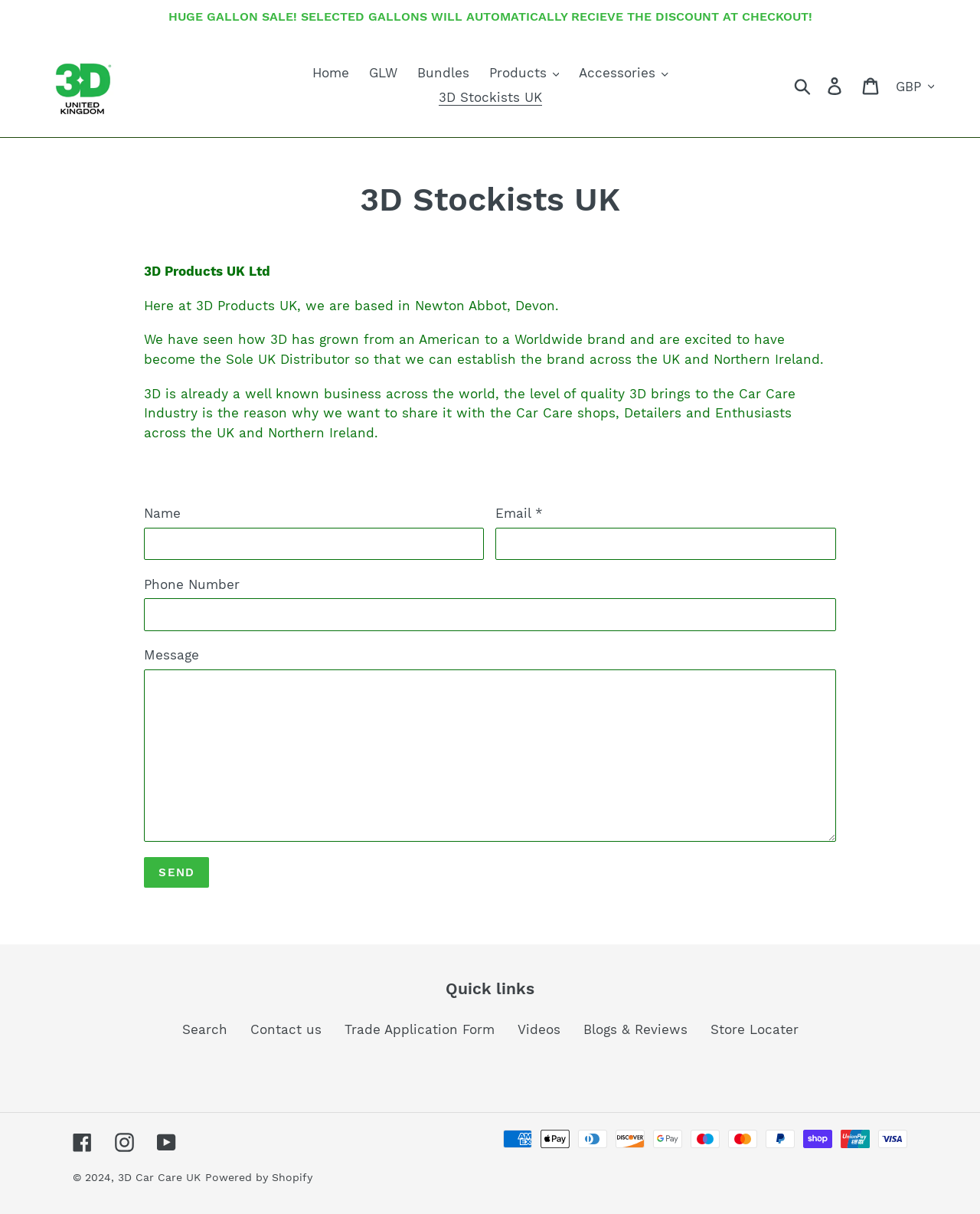Provide your answer in a single word or phrase: 
What is the purpose of the contact form?

To become a 3D Stockist